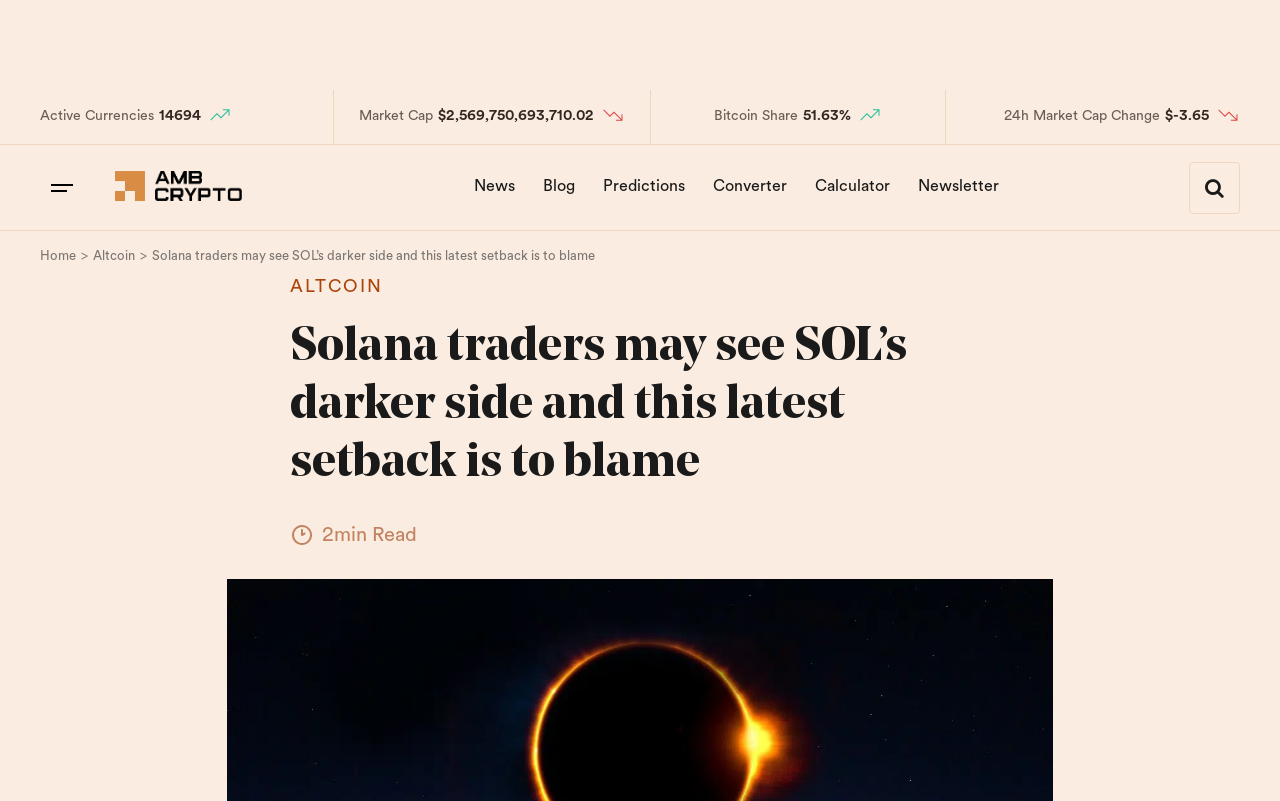Locate the bounding box coordinates of the element that should be clicked to execute the following instruction: "Use the Converter tool".

[0.548, 0.201, 0.624, 0.266]